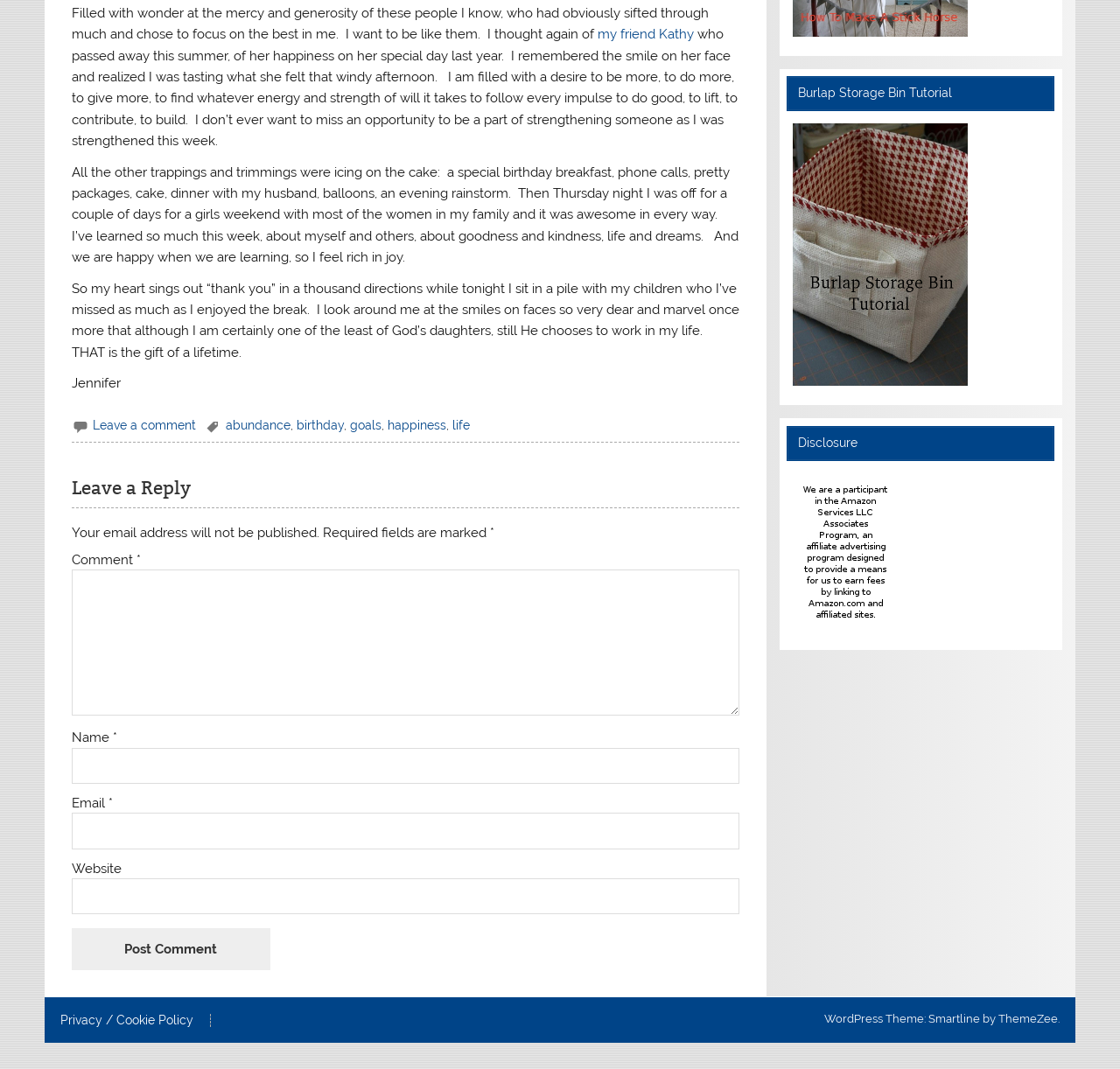Please locate the bounding box coordinates of the element that should be clicked to complete the given instruction: "Click the 'how to make a stick horse' link".

[0.708, 0.023, 0.864, 0.037]